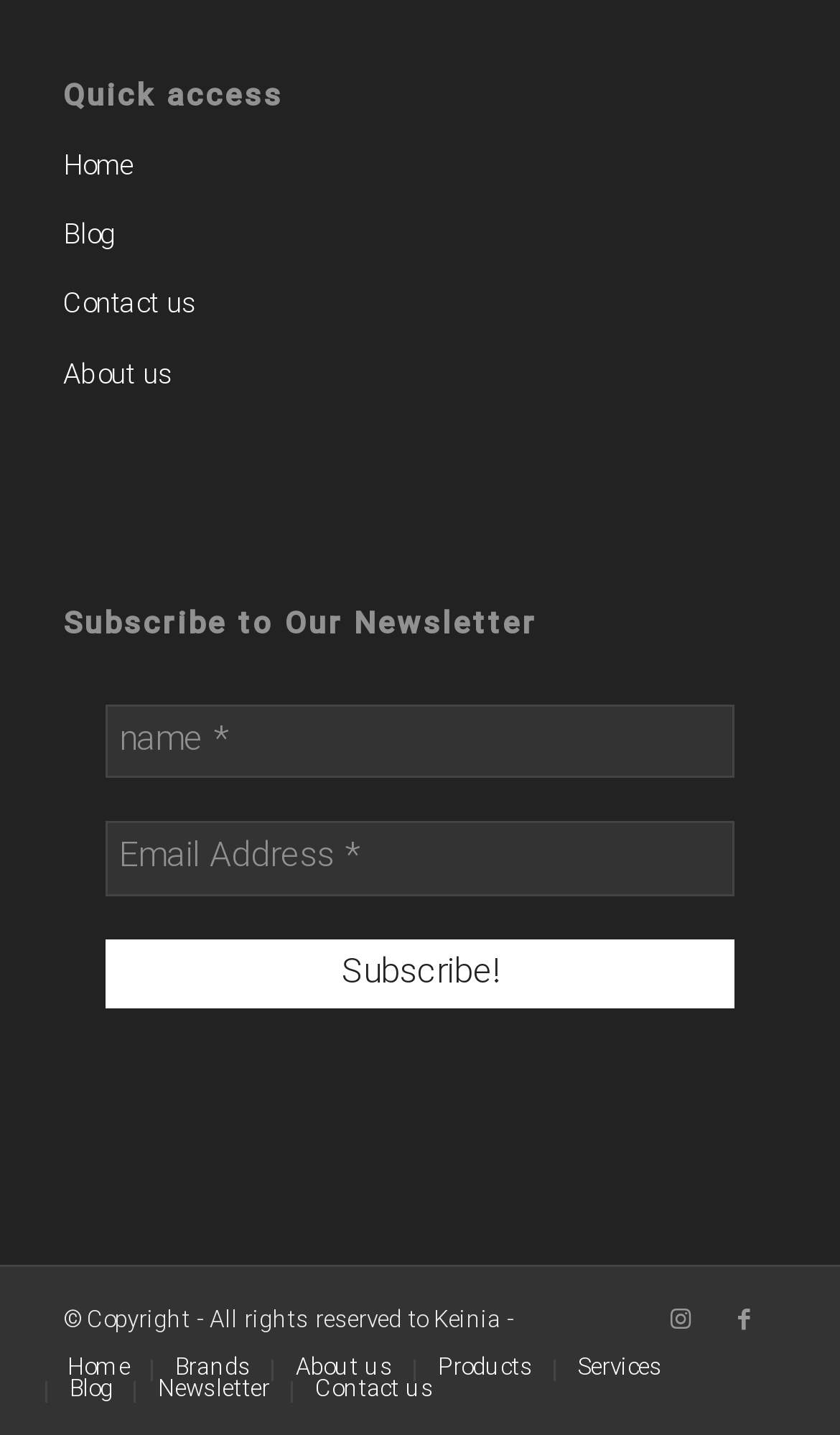Provide your answer to the question using just one word or phrase: How many social media links are at the bottom of the webpage?

2